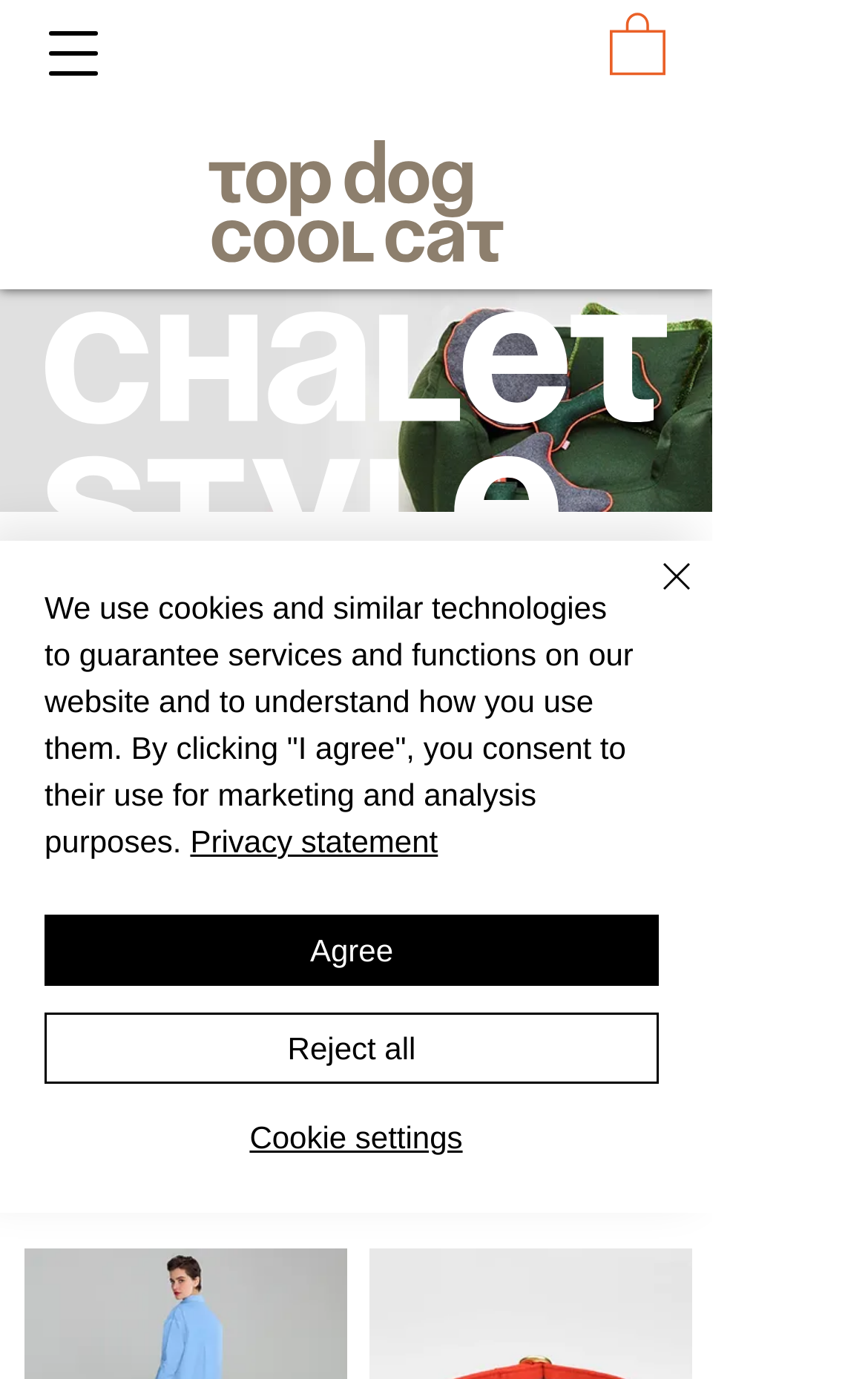Using the description: "Agree", identify the bounding box of the corresponding UI element in the screenshot.

[0.051, 0.663, 0.759, 0.715]